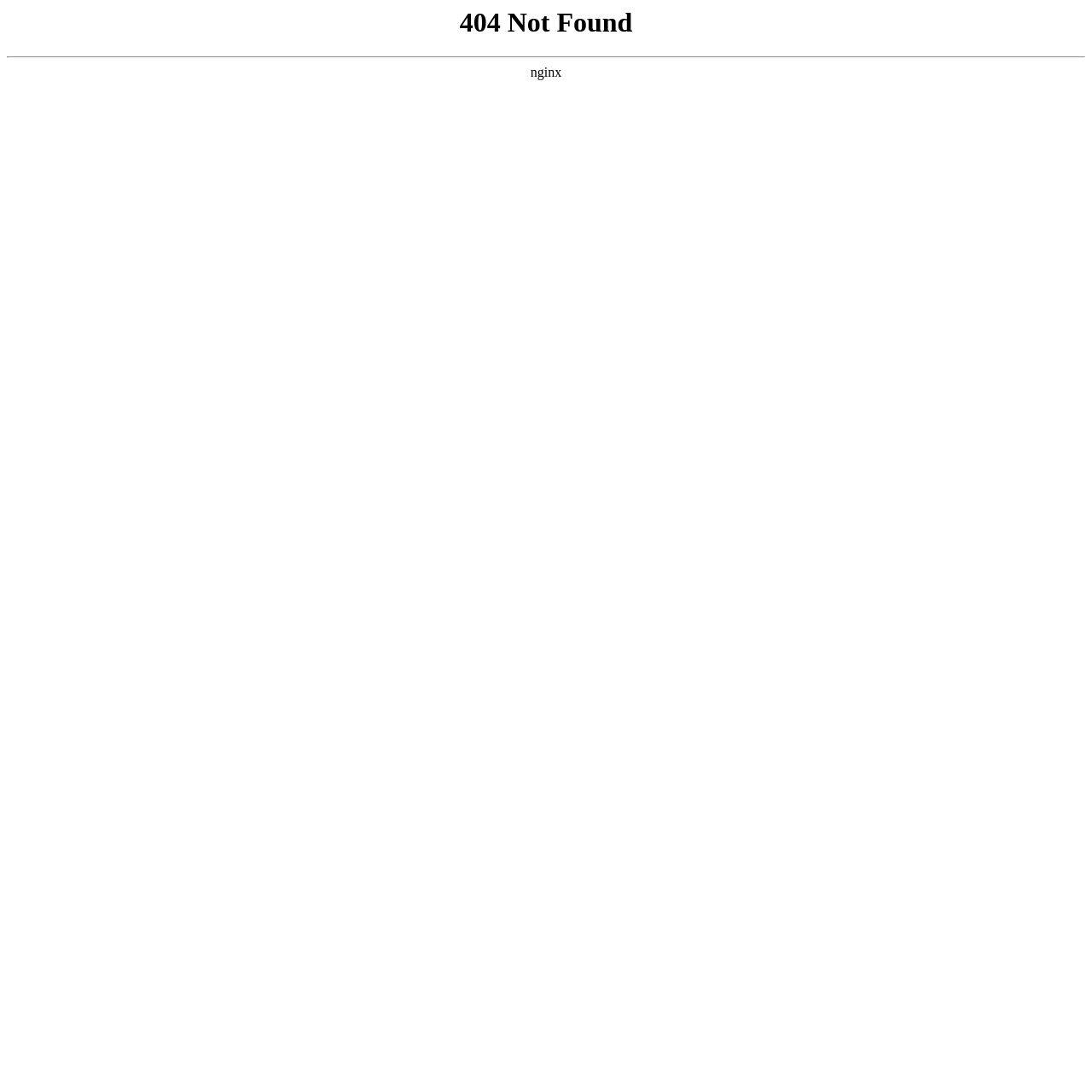Please determine the primary heading and provide its text.

404 Not Found